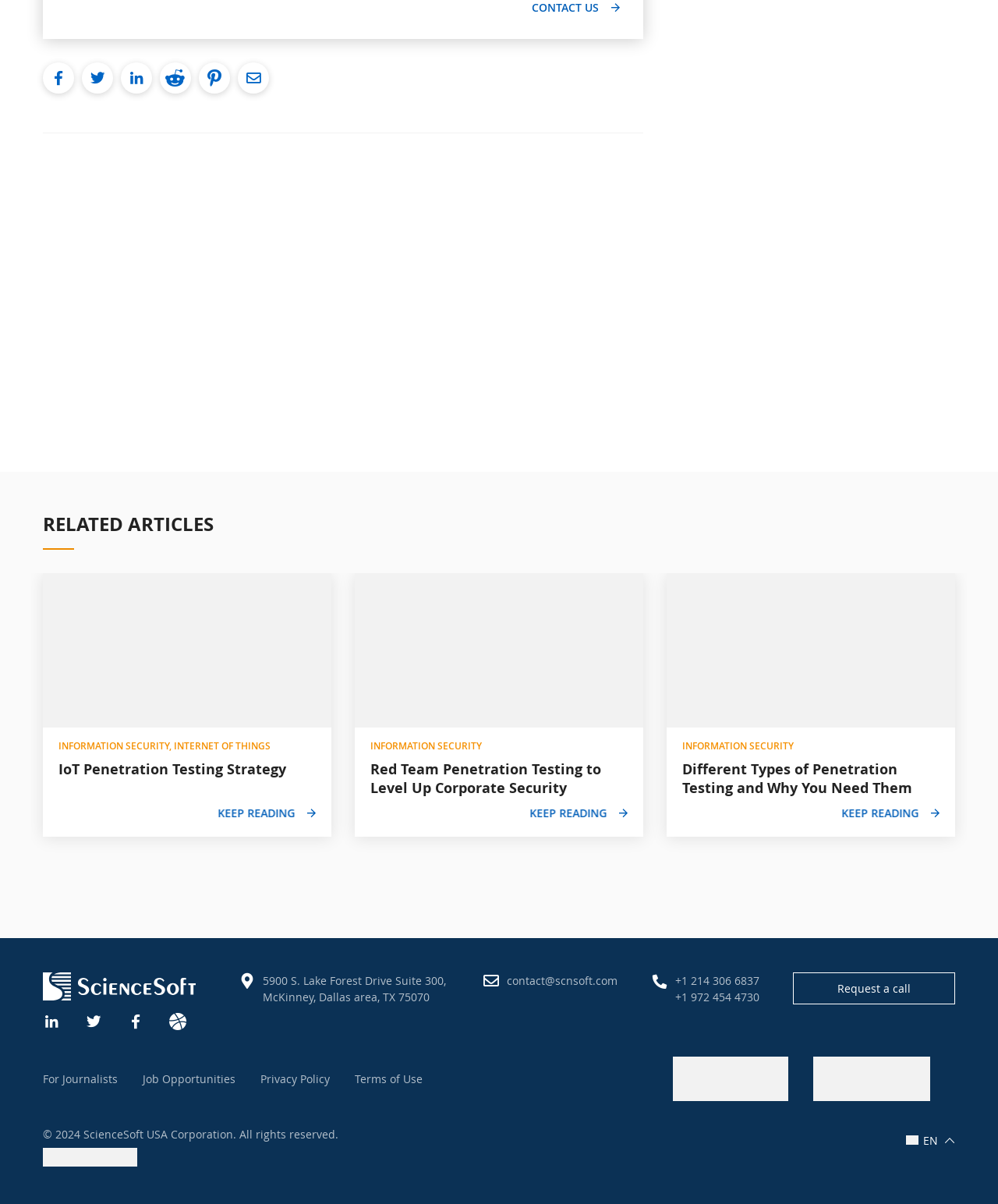Please determine the bounding box coordinates of the area that needs to be clicked to complete this task: 'Request a call'. The coordinates must be four float numbers between 0 and 1, formatted as [left, top, right, bottom].

[0.795, 0.807, 0.957, 0.834]